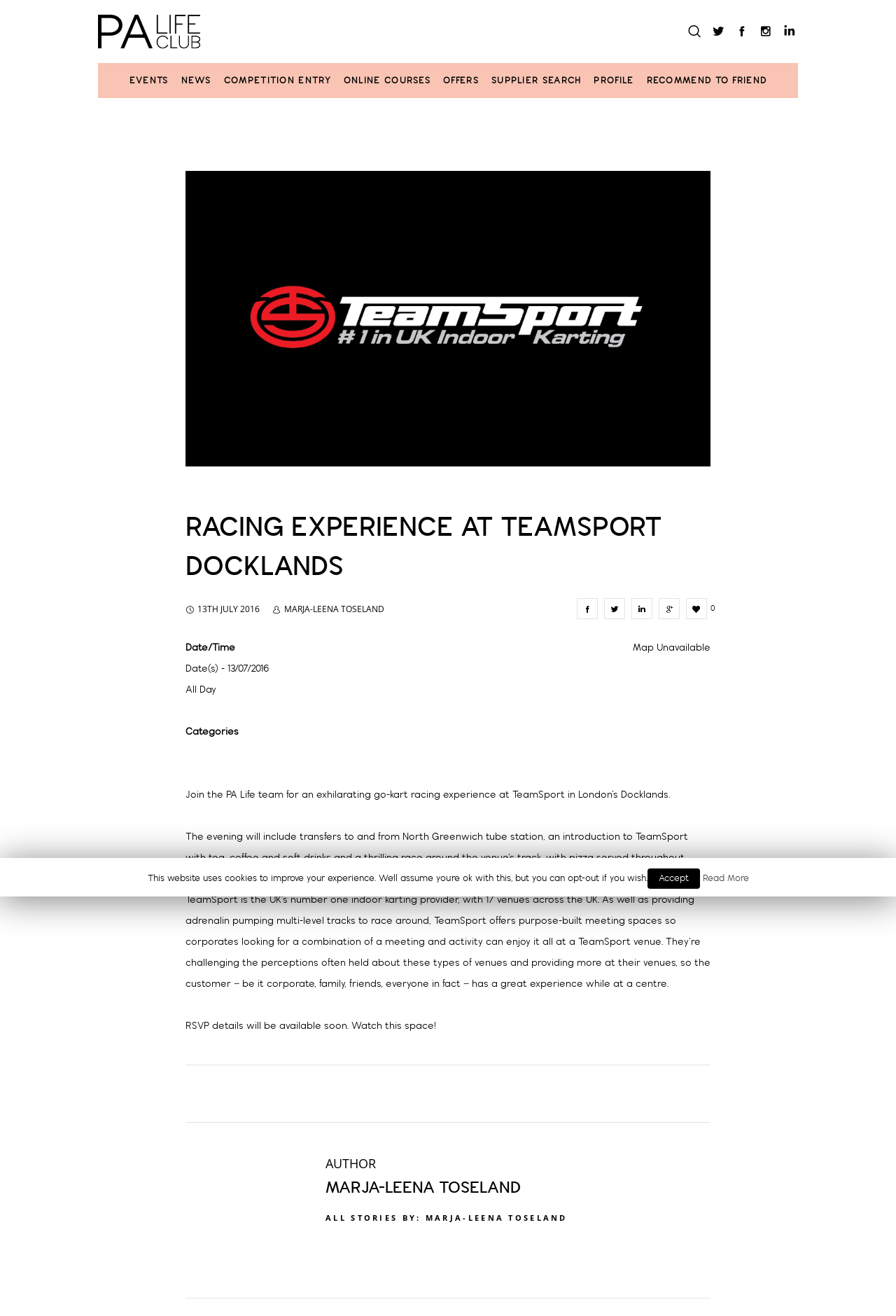Determine the bounding box for the described UI element: "Recommend to Friend".

[0.721, 0.048, 0.856, 0.075]